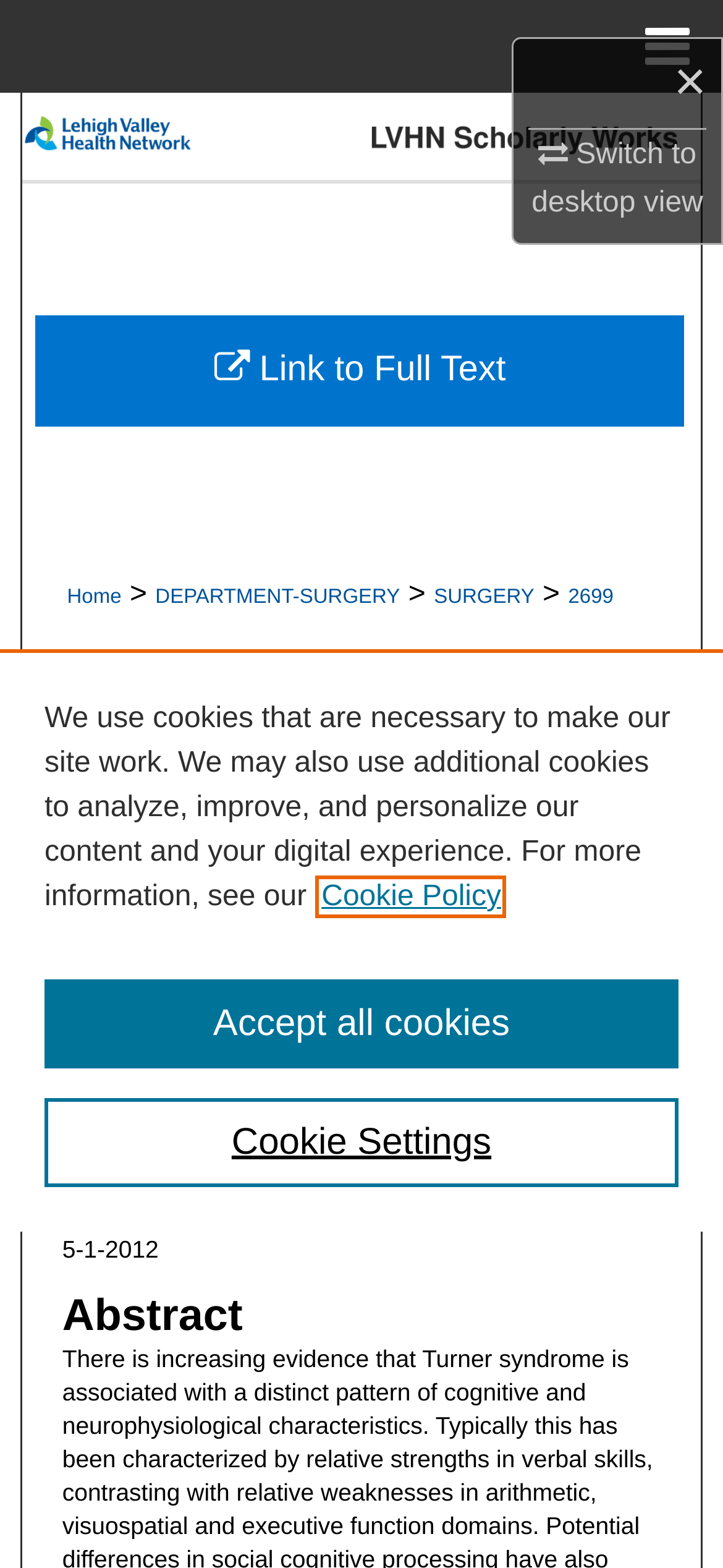Please identify the bounding box coordinates of the element I should click to complete this instruction: 'Search'. The coordinates should be given as four float numbers between 0 and 1, like this: [left, top, right, bottom].

[0.0, 0.059, 1.0, 0.118]